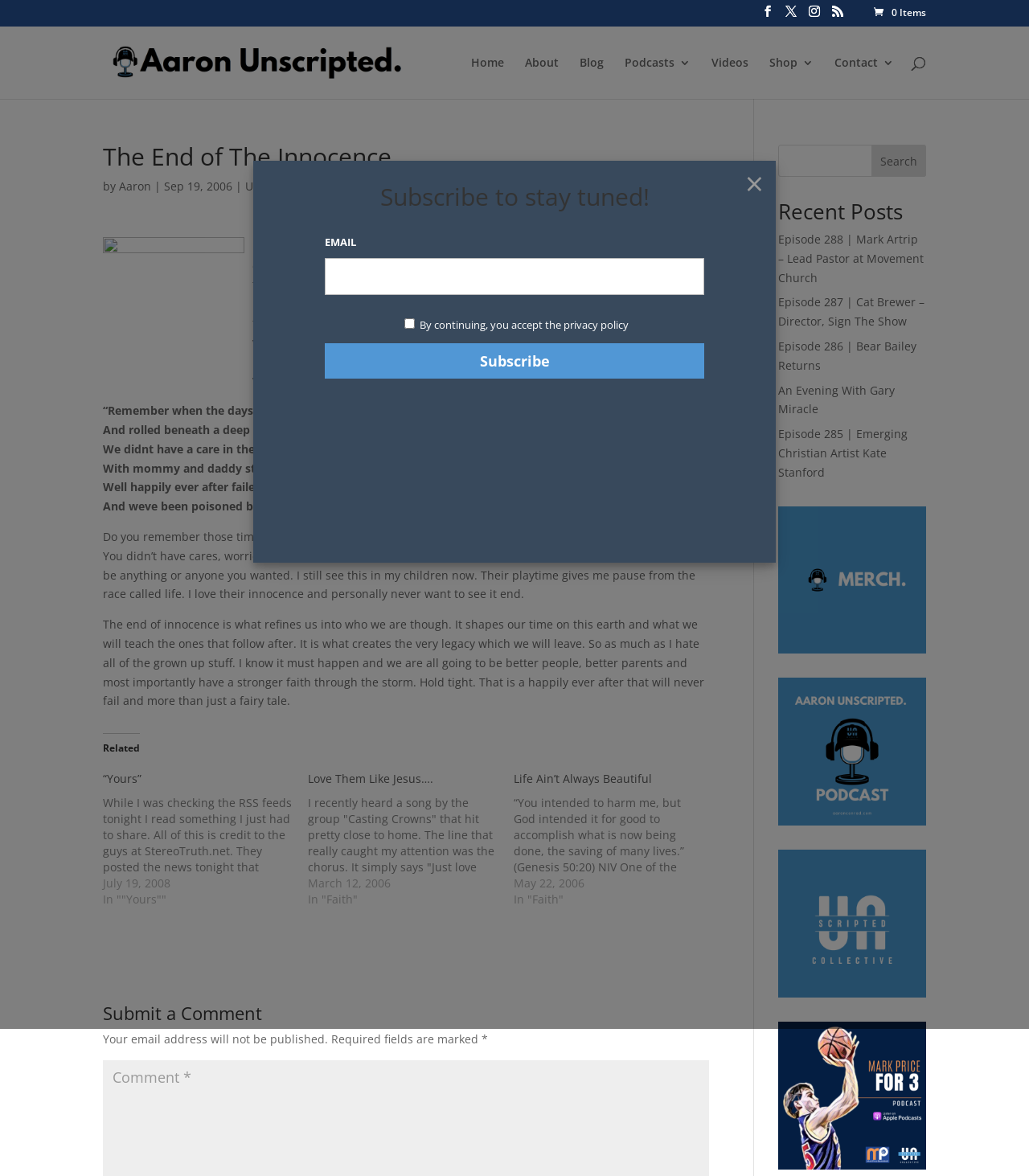Illustrate the webpage with a detailed description.

This webpage is a blog post titled "The End of The Innocence" by Aaron Unscripted. At the top, there are several links to social media platforms and a search bar. Below that, there is a header section with a link to the blog's home page, about page, blog page, podcasts, videos, shop, and contact page.

The main content of the blog post is a personal reflection on the end of innocence, with the author sharing their thoughts on growing up and losing innocence. The post includes lyrics from a song by Don Henley and the author's own reflections on the importance of holding onto faith and innocence.

On the right-hand side of the page, there is a section titled "Recent Posts" with links to several other blog posts, including episodes of a podcast and an evening with a Christian artist. Below that, there are several figures, likely images, with links to unknown destinations.

At the bottom of the page, there is a section titled "Related" with links to other blog posts, including "Yours", "Love Them Like Jesus…", and "Life Ain’t Always Beautiful". There is also a section to submit a comment, with fields for name, email, and comment, and a button to submit.

Throughout the page, there are several headings, links, and static text elements, including a search bar at the top and a button to search. The overall layout is organized, with clear headings and concise text.